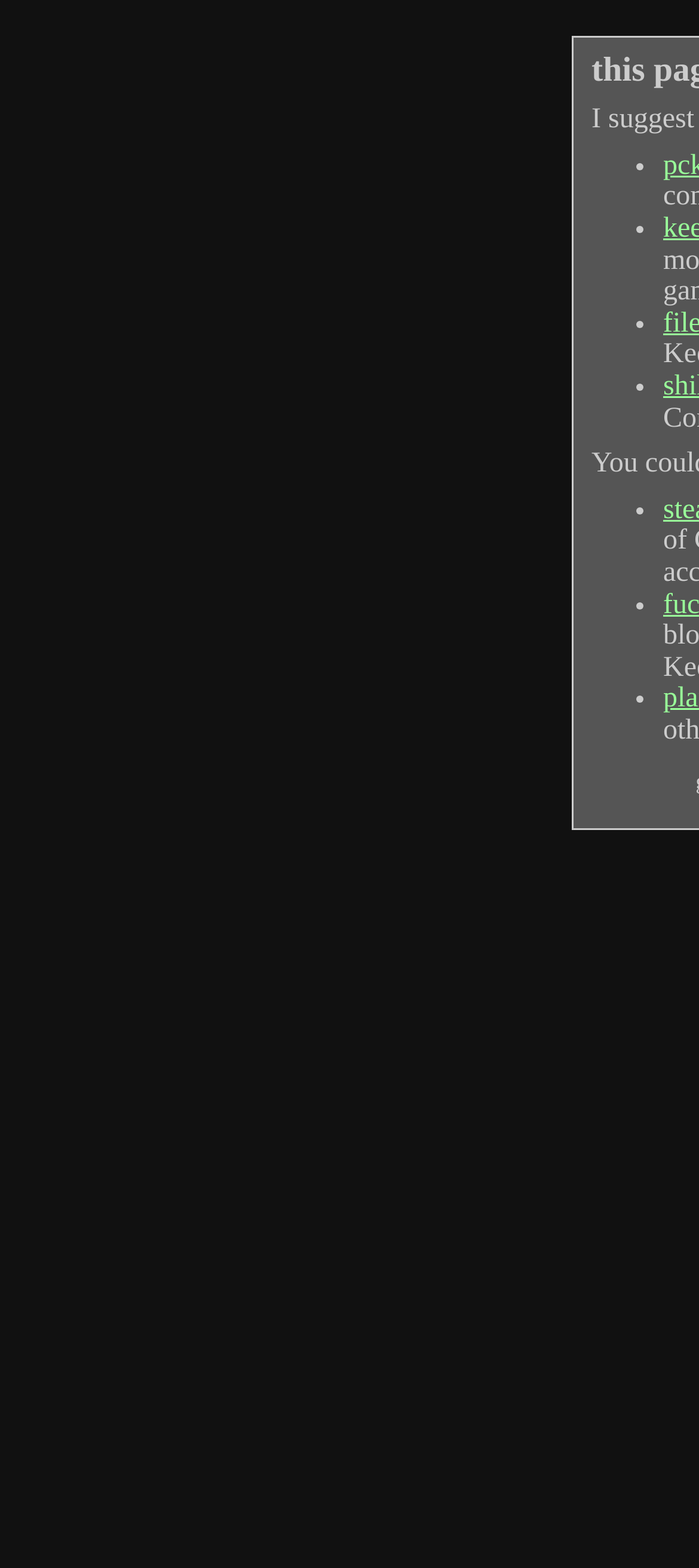Answer the question with a single word or phrase: 
Are the list markers evenly spaced?

No